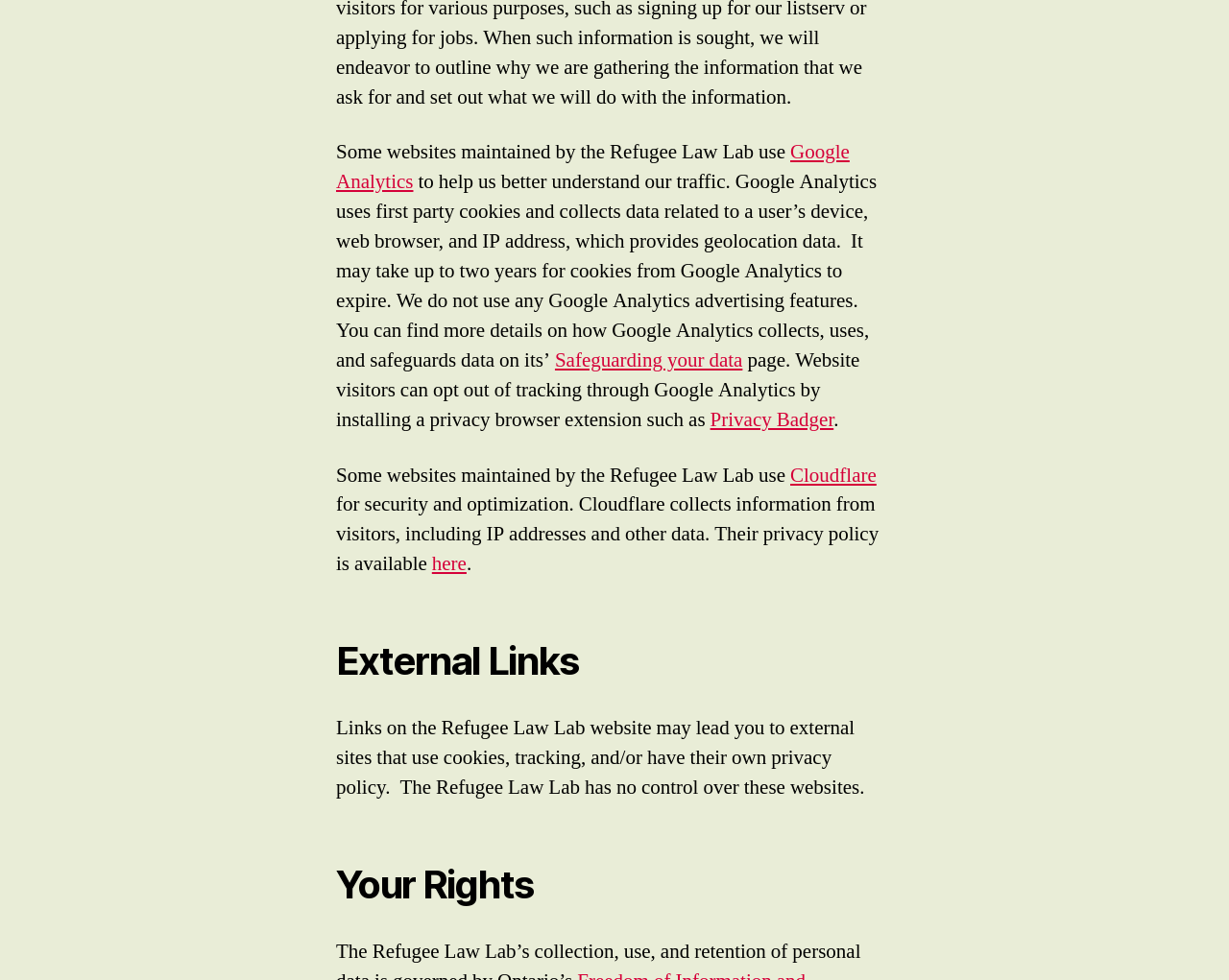What is Google Analytics used for?
Based on the visual content, answer with a single word or a brief phrase.

Tracking website traffic